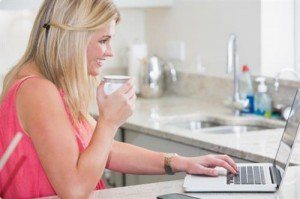What is the woman holding?
Please respond to the question with a detailed and well-explained answer.

The woman in the image is holding a laptop, which indicates that she is engaged in online studies, and a white mug, which suggests that she is enjoying a warm beverage while studying.